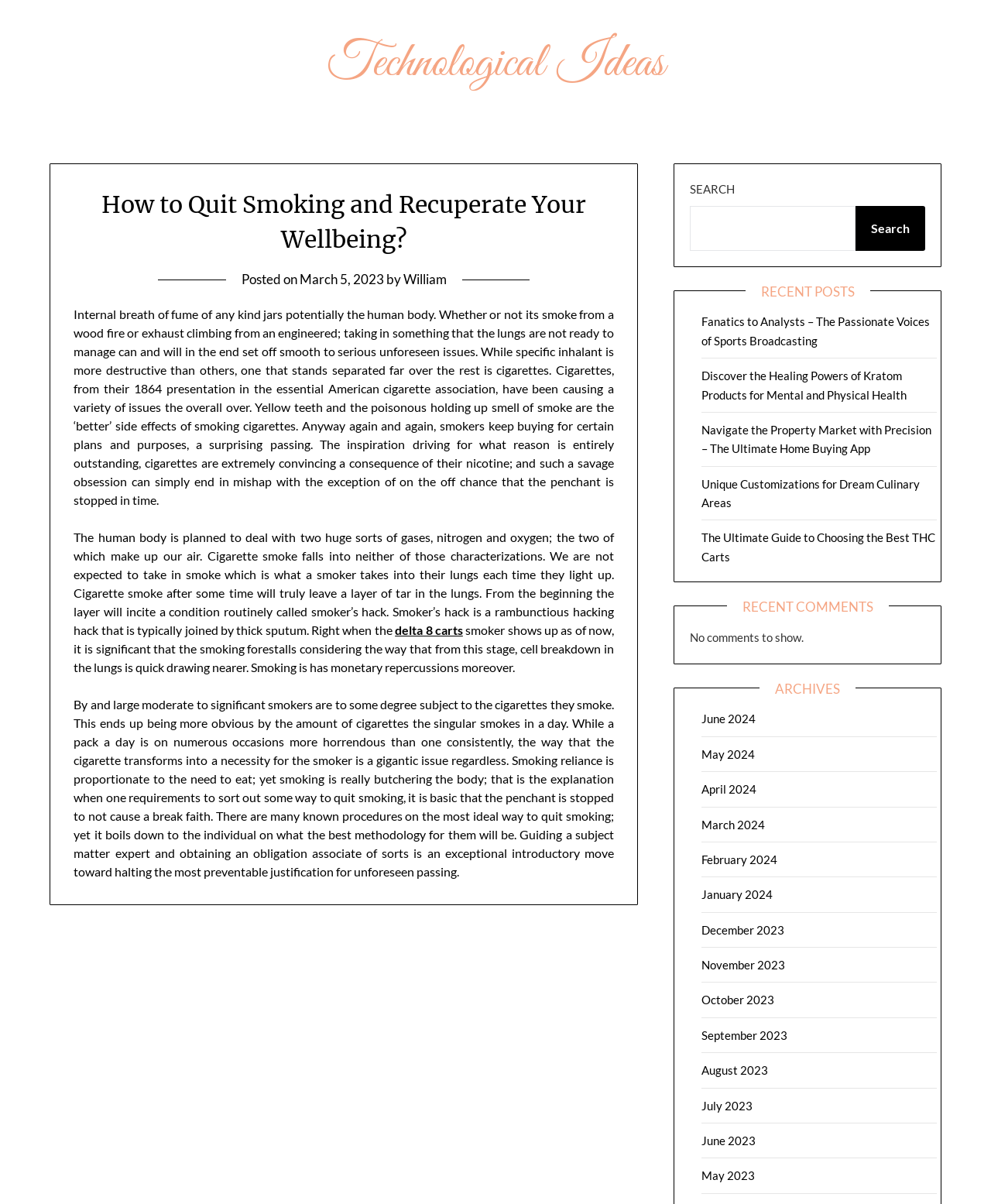Please identify the bounding box coordinates of the clickable area that will allow you to execute the instruction: "Check recent posts".

[0.752, 0.236, 0.878, 0.25]